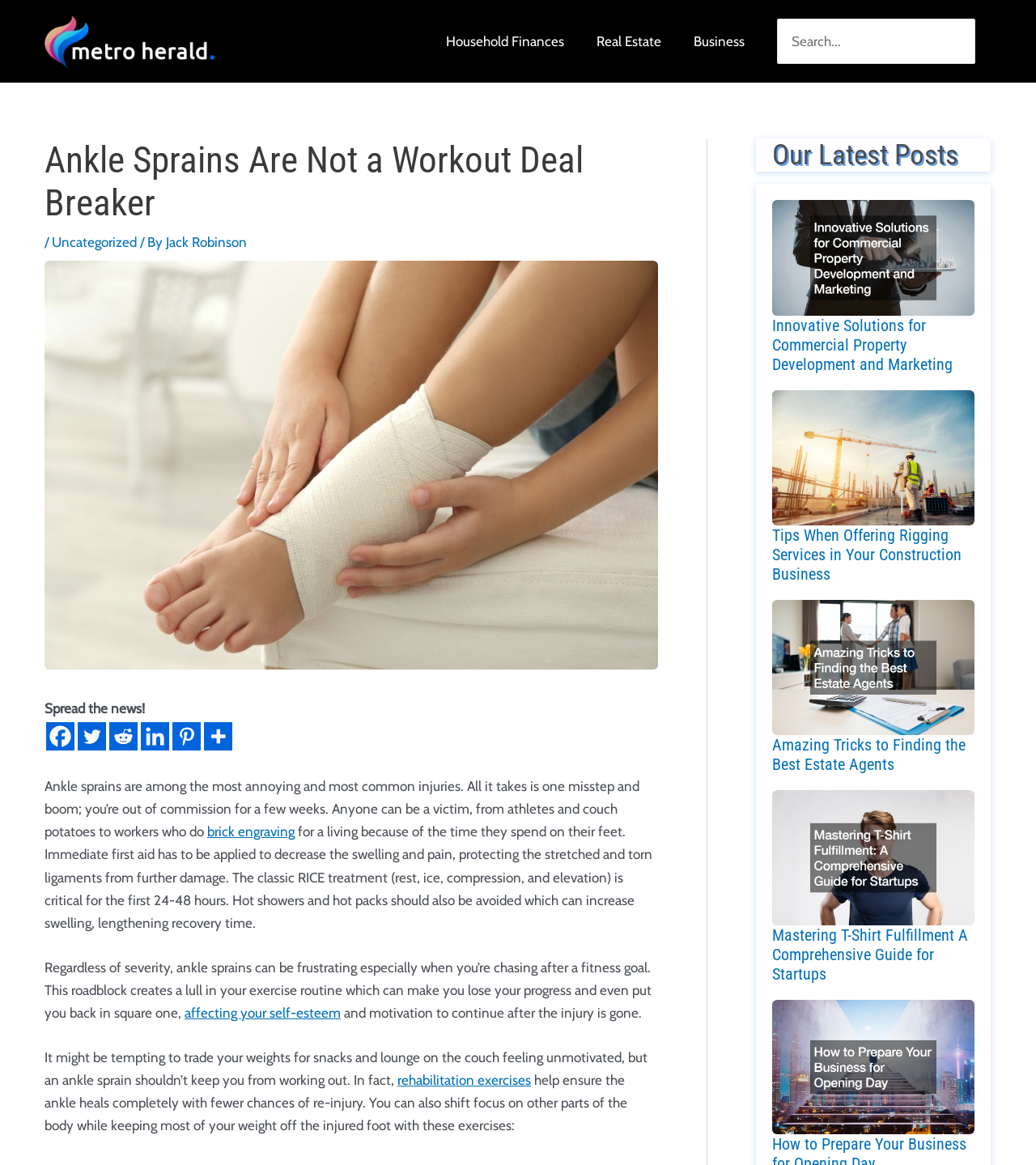Answer succinctly with a single word or phrase:
What is the recommended treatment for ankle sprains?

RICE